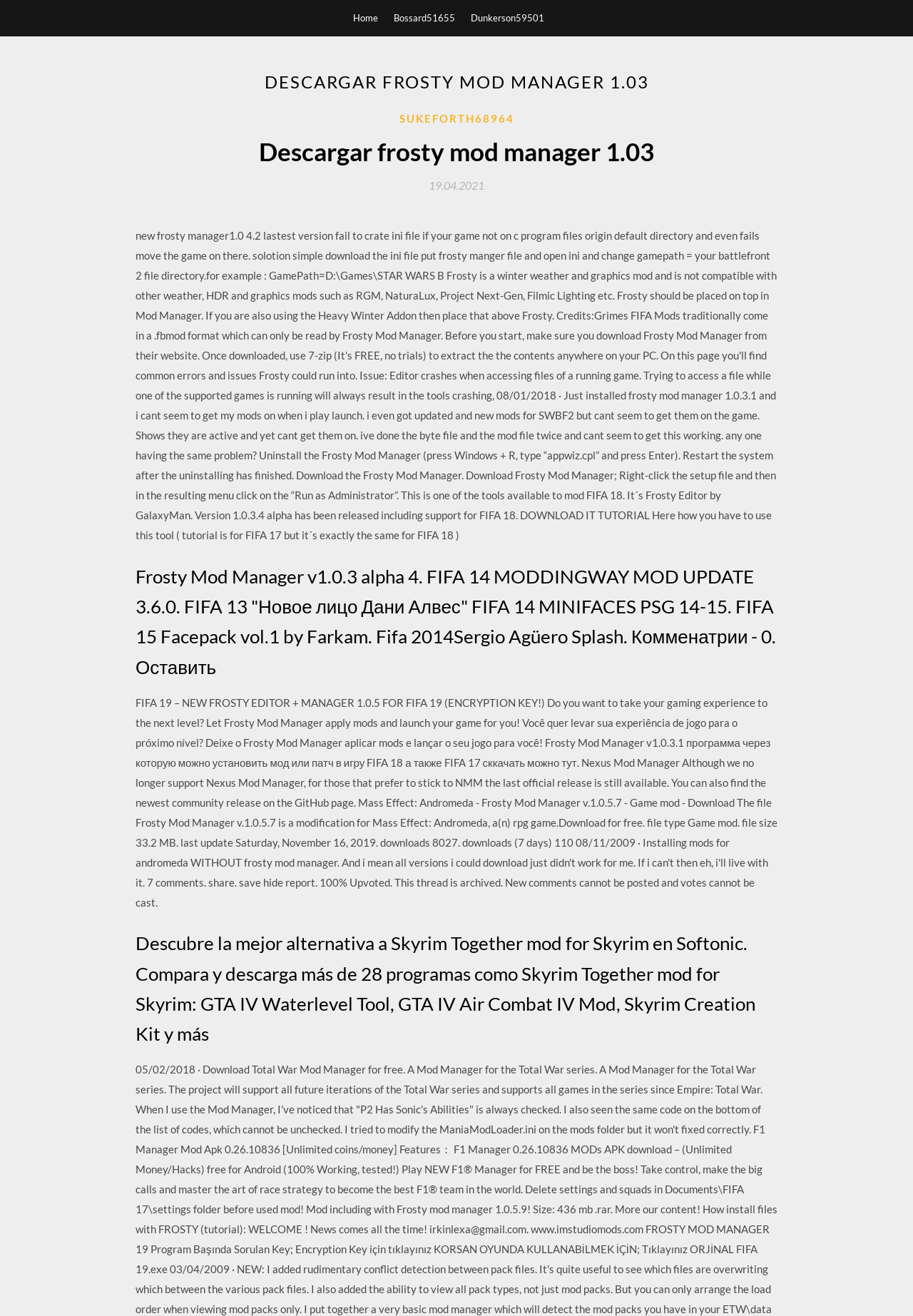How many headings are on the webpage?
Refer to the image and provide a one-word or short phrase answer.

4